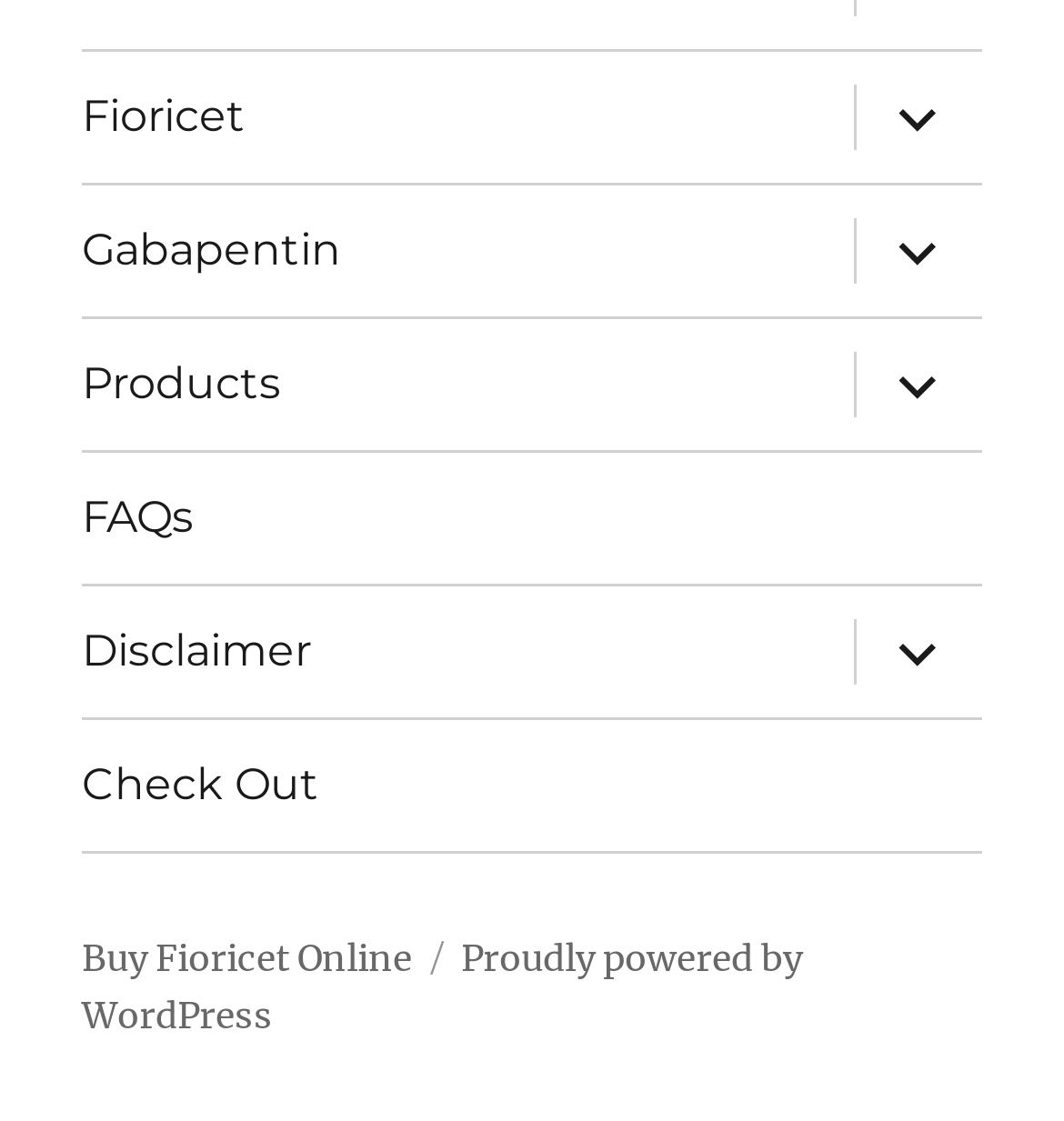Are there any expandable menus?
Examine the image and give a concise answer in one word or a short phrase.

Yes